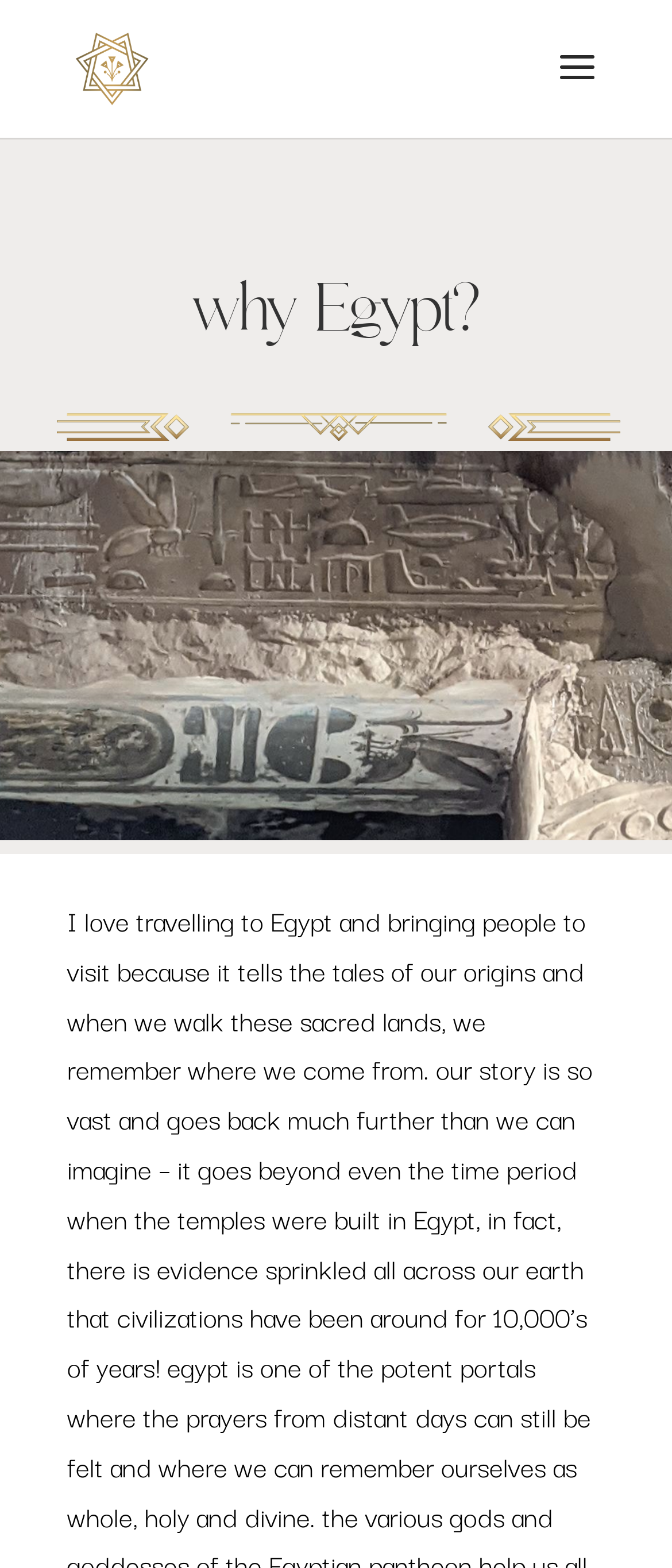From the webpage screenshot, identify the region described by alt="Mystery School of the Rose". Provide the bounding box coordinates as (top-left x, top-left y, bottom-right x, bottom-right y), with each value being a floating point number between 0 and 1.

[0.11, 0.033, 0.223, 0.053]